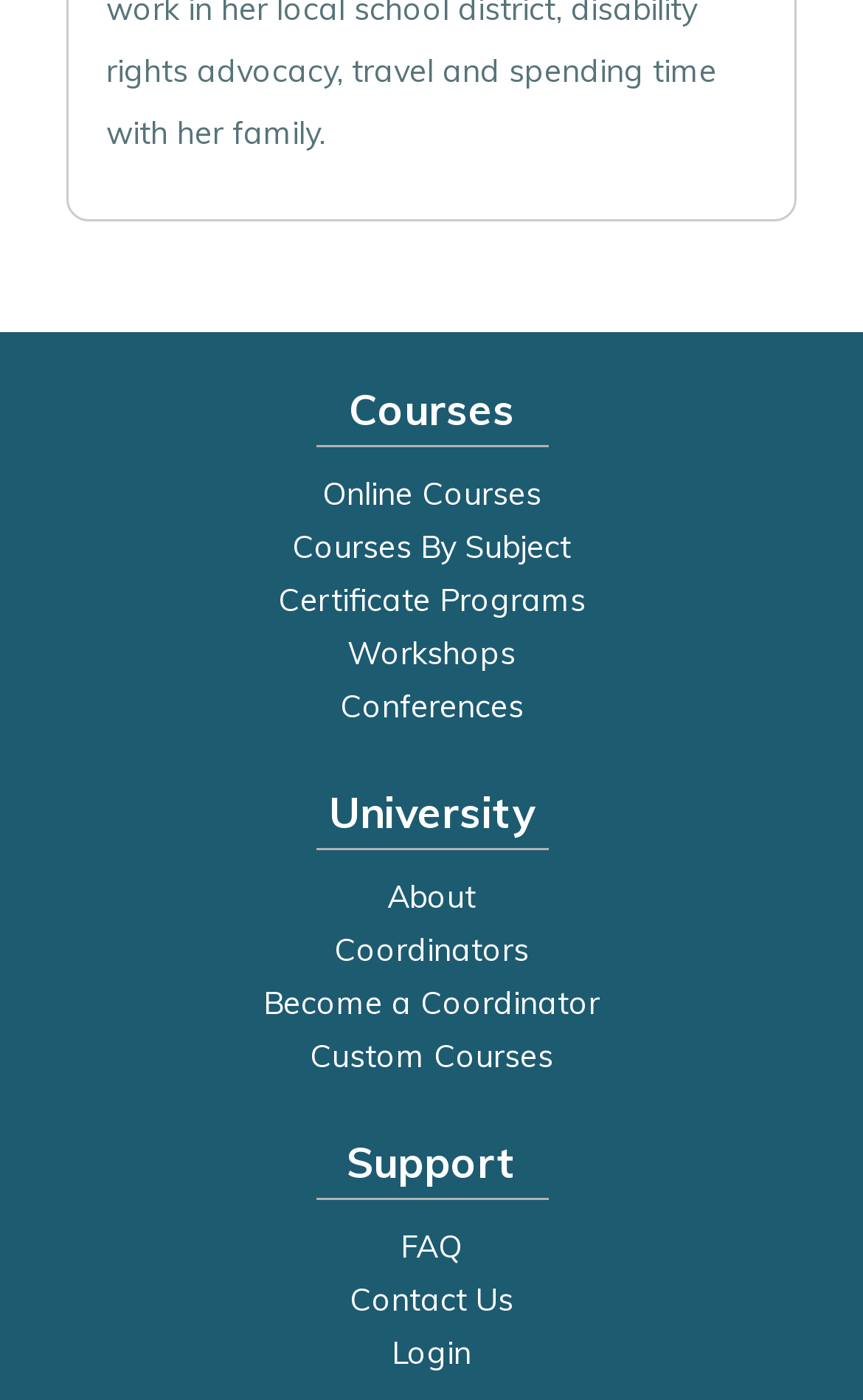Determine the bounding box coordinates of the UI element described below. Use the format (top-left x, top-left y, bottom-right x, bottom-right y) with floating point numbers between 0 and 1: FAQ

[0.038, 0.871, 0.962, 0.909]